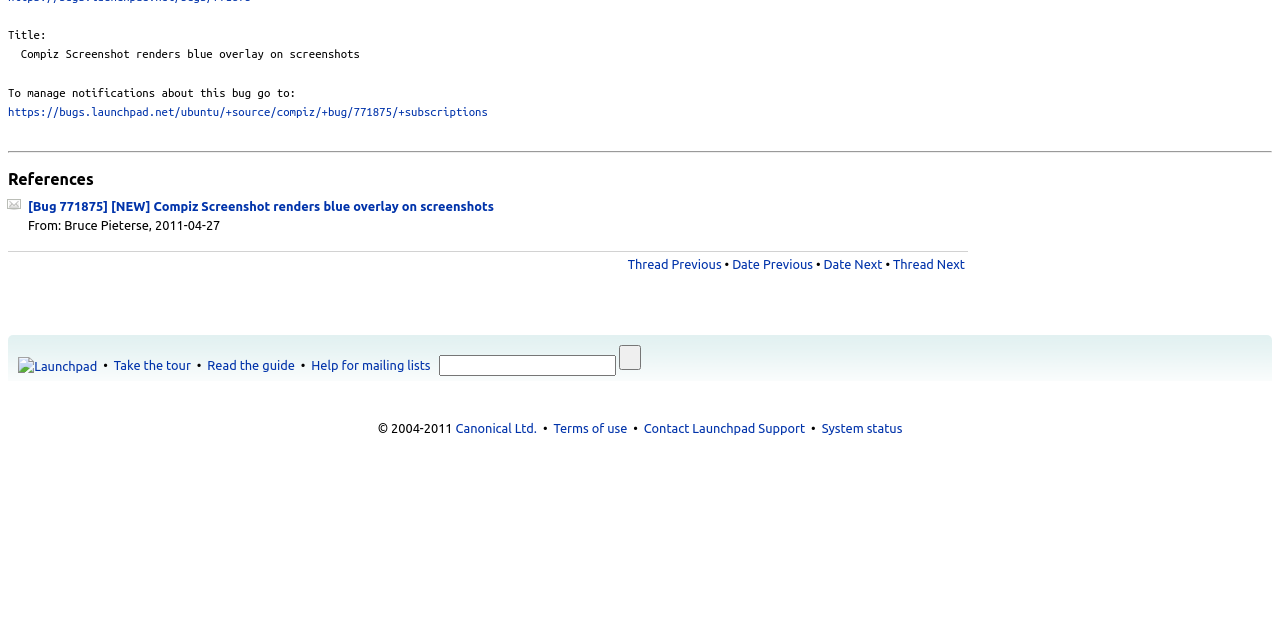Identify the bounding box for the described UI element: "name="field.text"".

[0.343, 0.554, 0.482, 0.587]